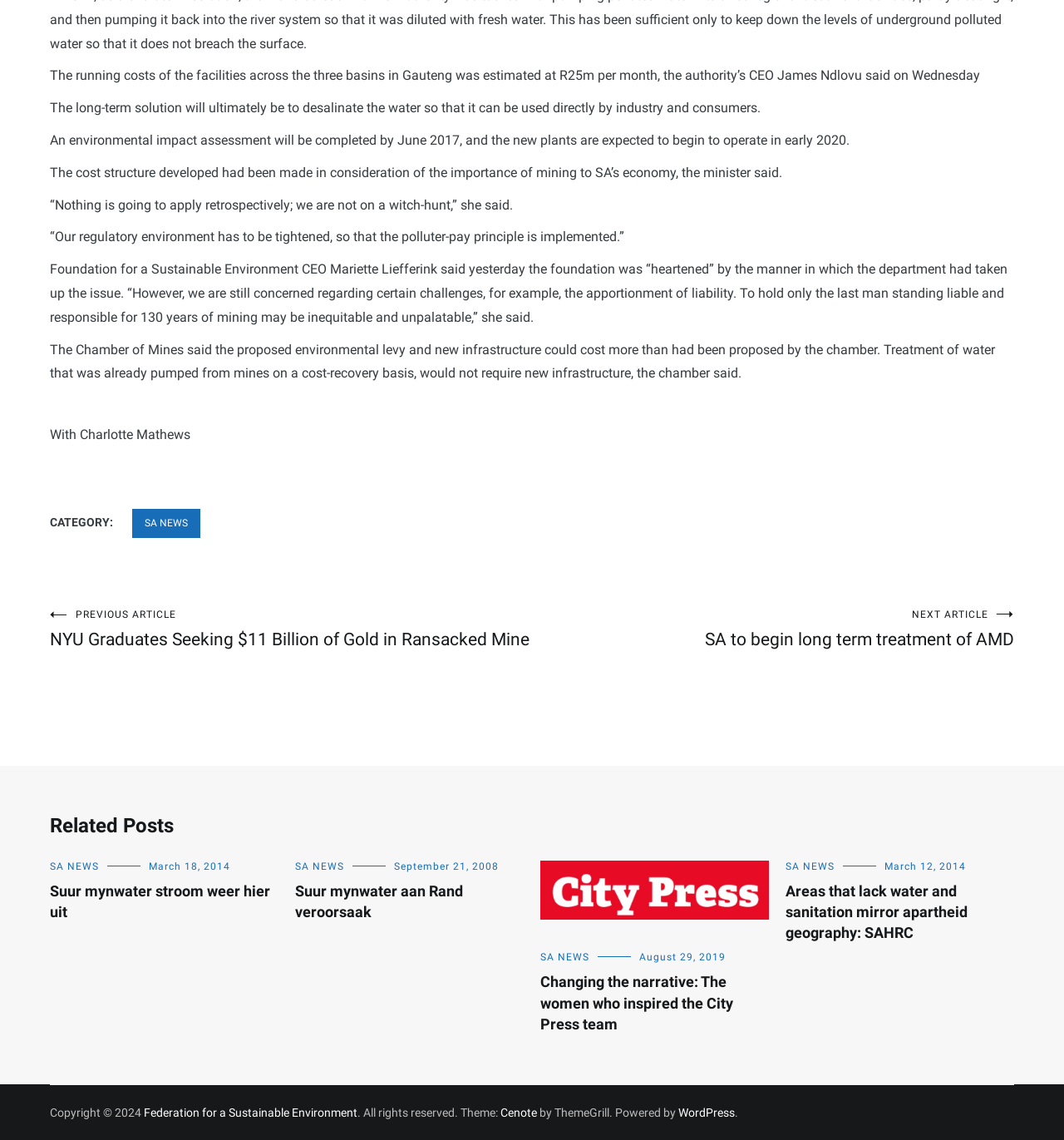Pinpoint the bounding box coordinates of the clickable area needed to execute the instruction: "View the next article". The coordinates should be specified as four float numbers between 0 and 1, i.e., [left, top, right, bottom].

[0.5, 0.534, 0.953, 0.57]